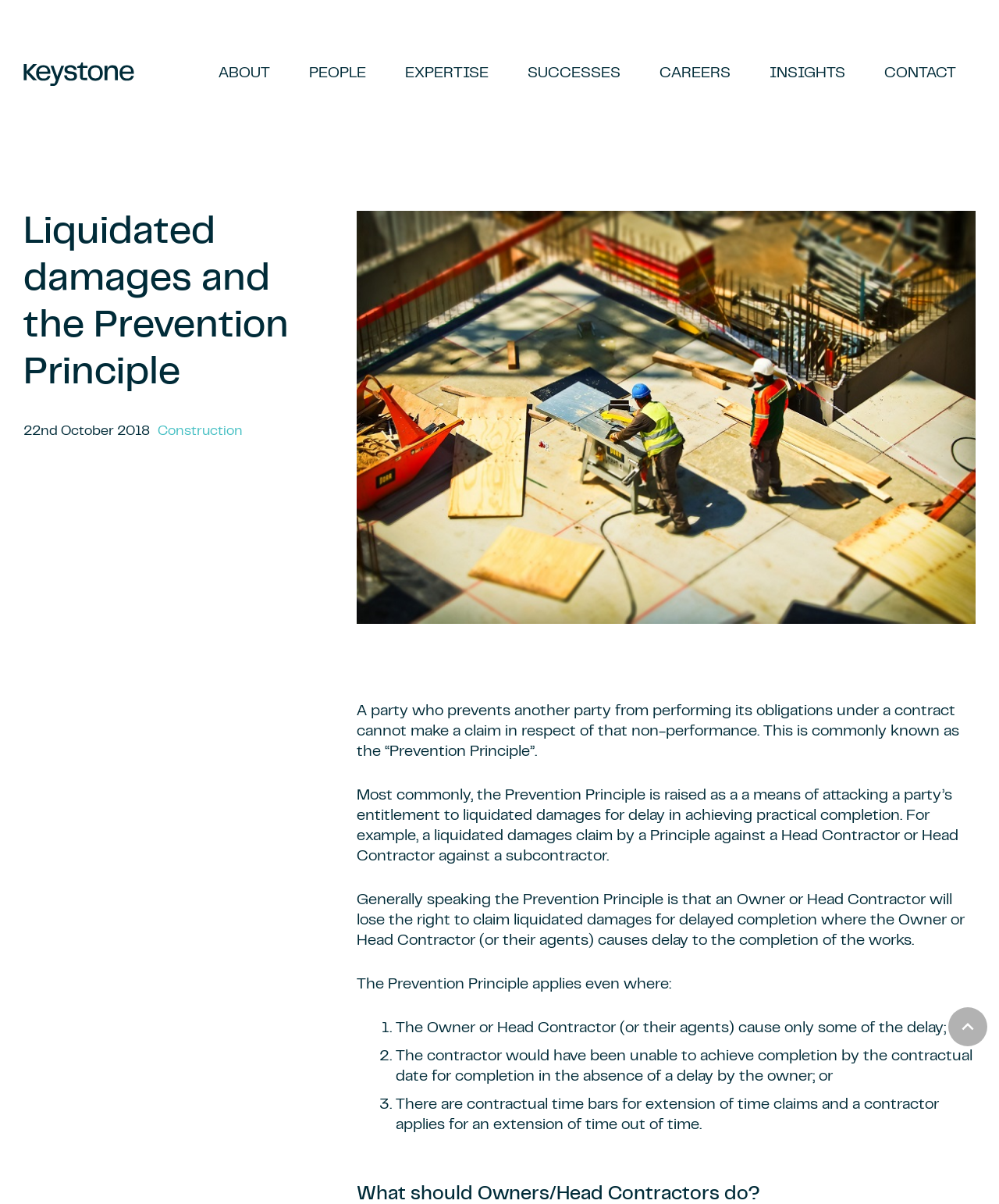Please determine the bounding box coordinates for the element that should be clicked to follow these instructions: "Click the Keystone Logo link".

[0.023, 0.052, 0.134, 0.071]